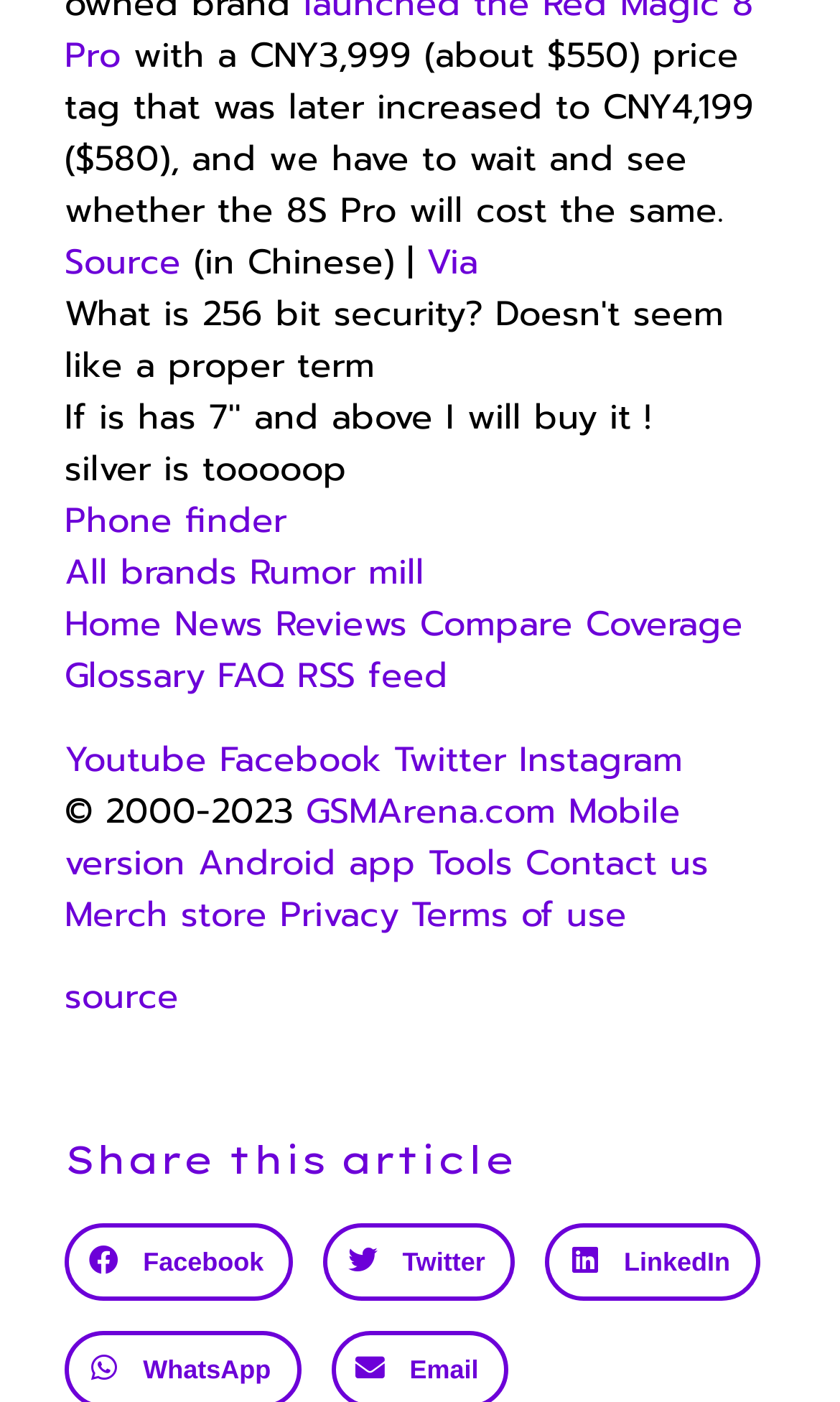How many social media platforms can you share this article on?
Please give a detailed and elaborate explanation in response to the question.

The webpage provides buttons to share the article on Facebook, Twitter, LinkedIn, WhatsApp, and Email. These buttons are located at the bottom of the webpage, indicating that there are 5 social media platforms that you can share this article on.